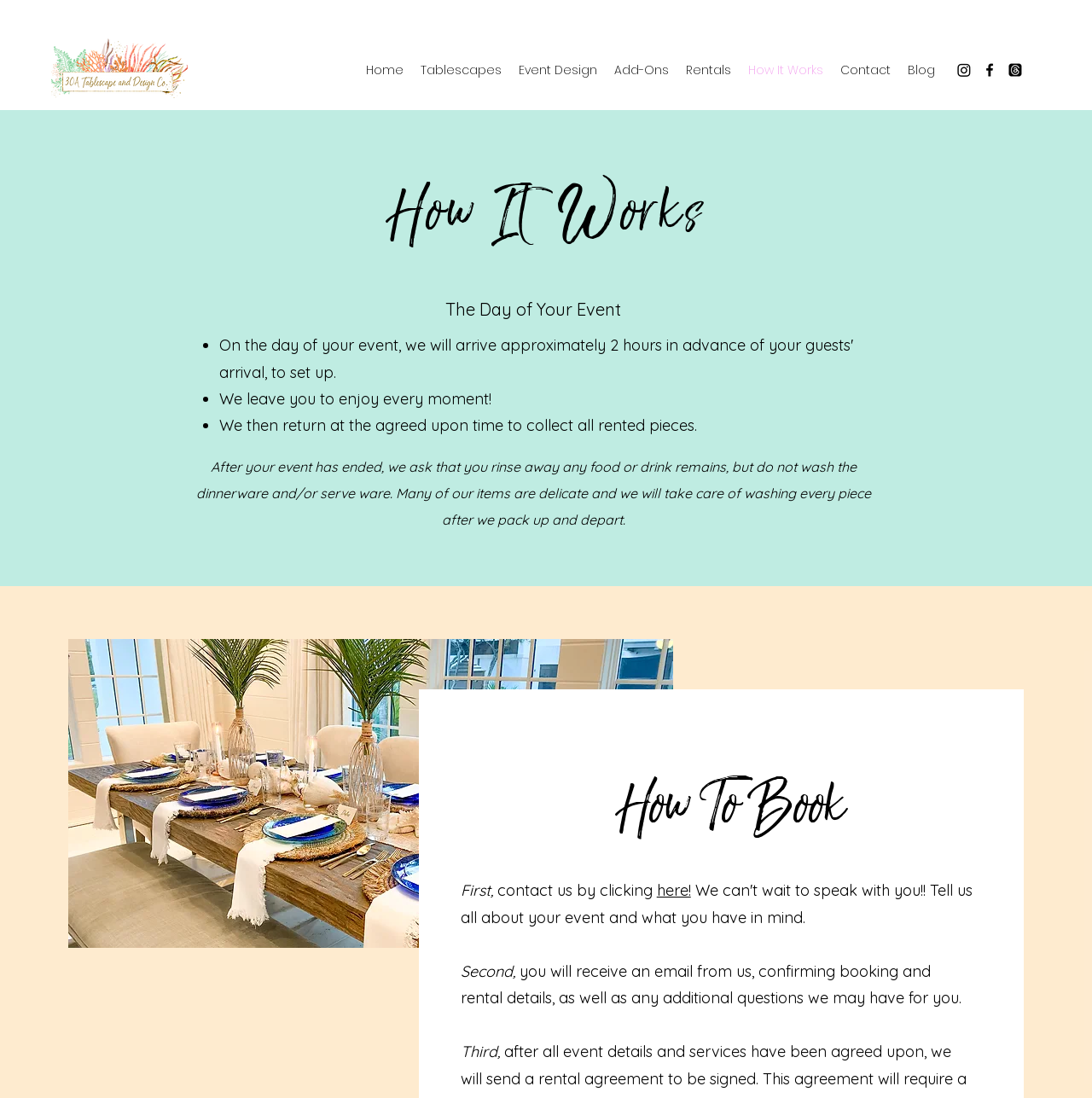Highlight the bounding box coordinates of the region I should click on to meet the following instruction: "Open the 'Instagram' social media page".

[0.875, 0.056, 0.891, 0.071]